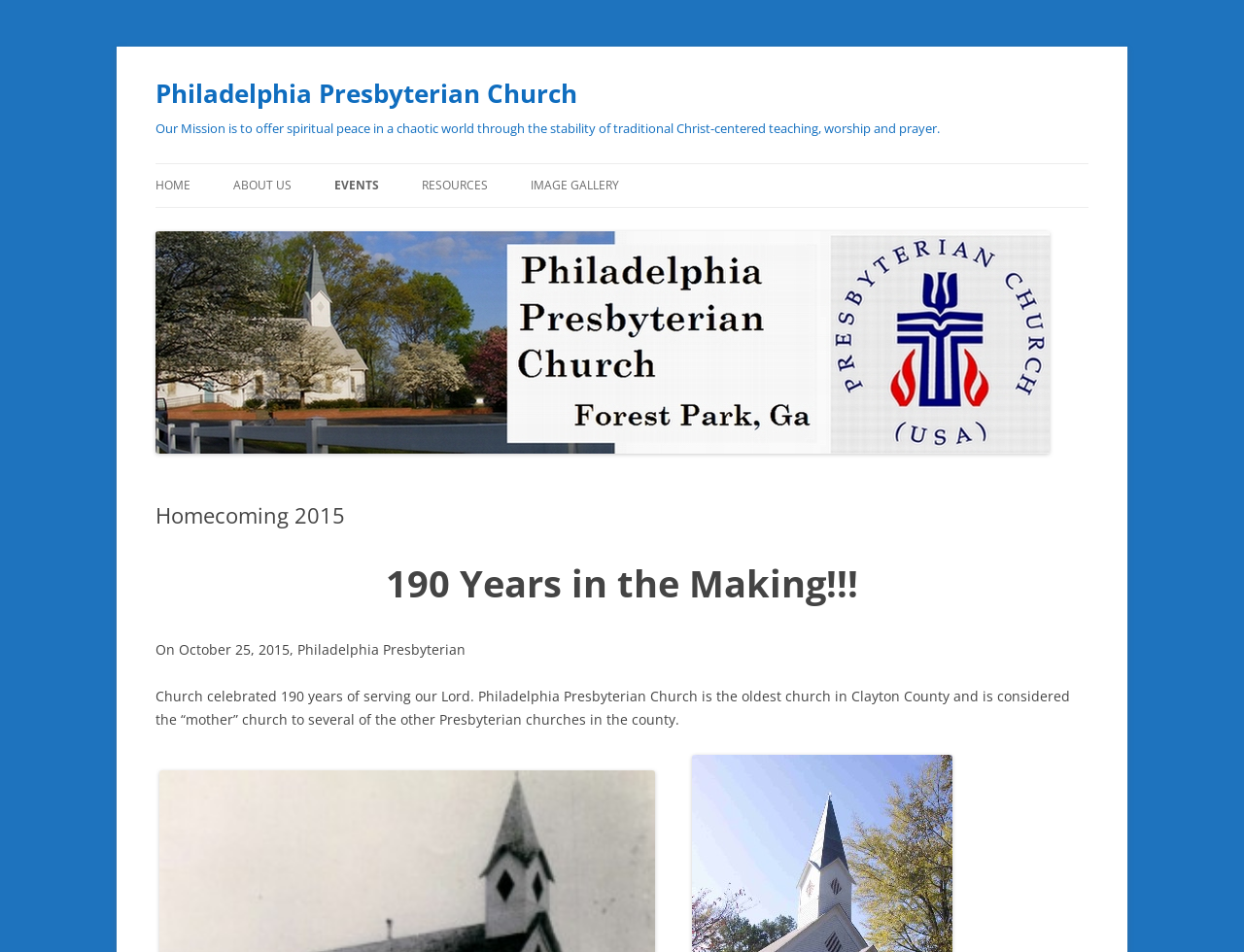From the webpage screenshot, predict the bounding box coordinates (top-left x, top-left y, bottom-right x, bottom-right y) for the UI element described here: Philadelphia Presbyterian Church

[0.125, 0.073, 0.464, 0.122]